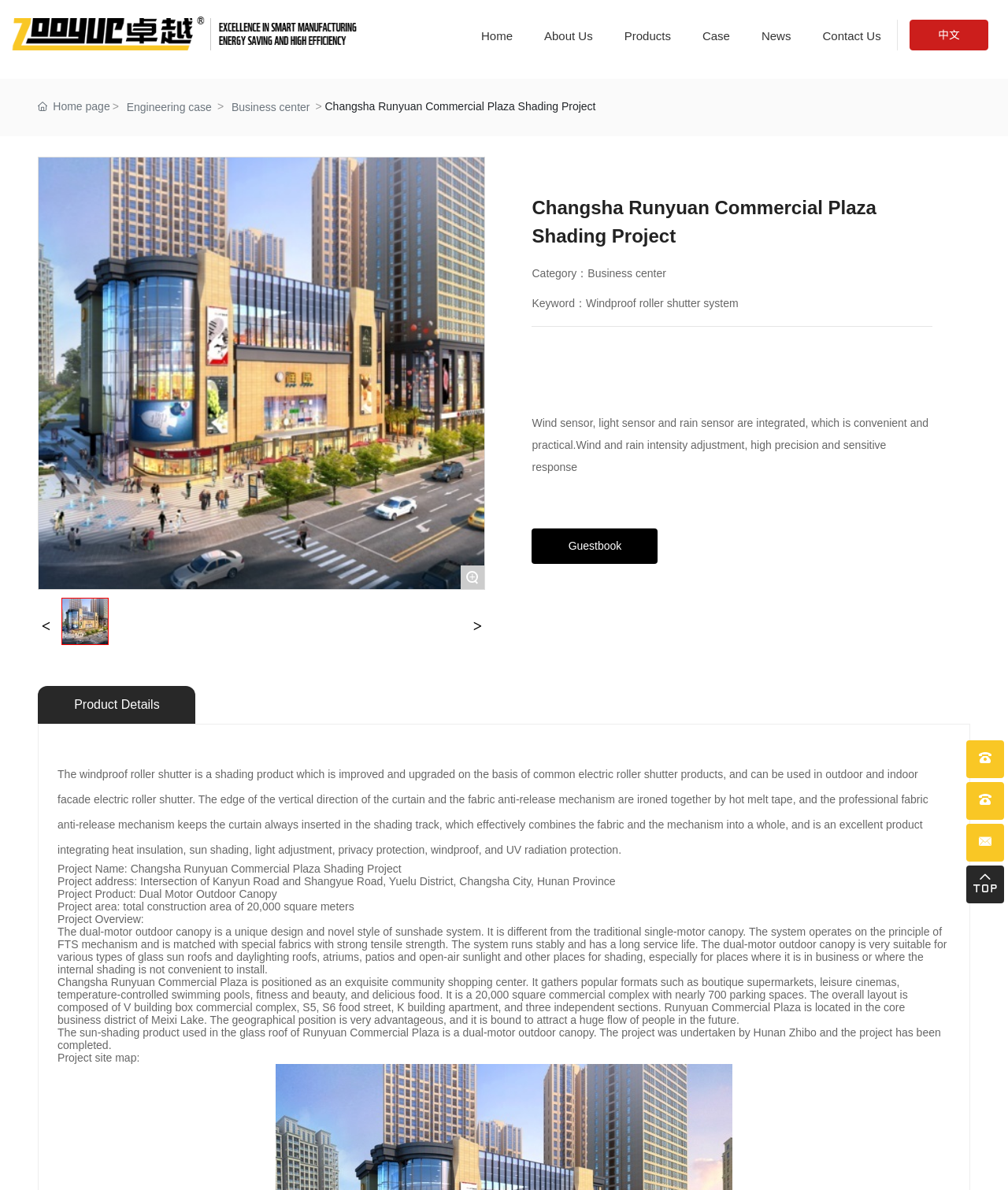What is the name of the project?
Please answer the question with a detailed response using the information from the screenshot.

The name of the project is mentioned in the title of the webpage and also in the static text element with the content 'Changsha Runyuan Commercial Plaza Shading Project'.